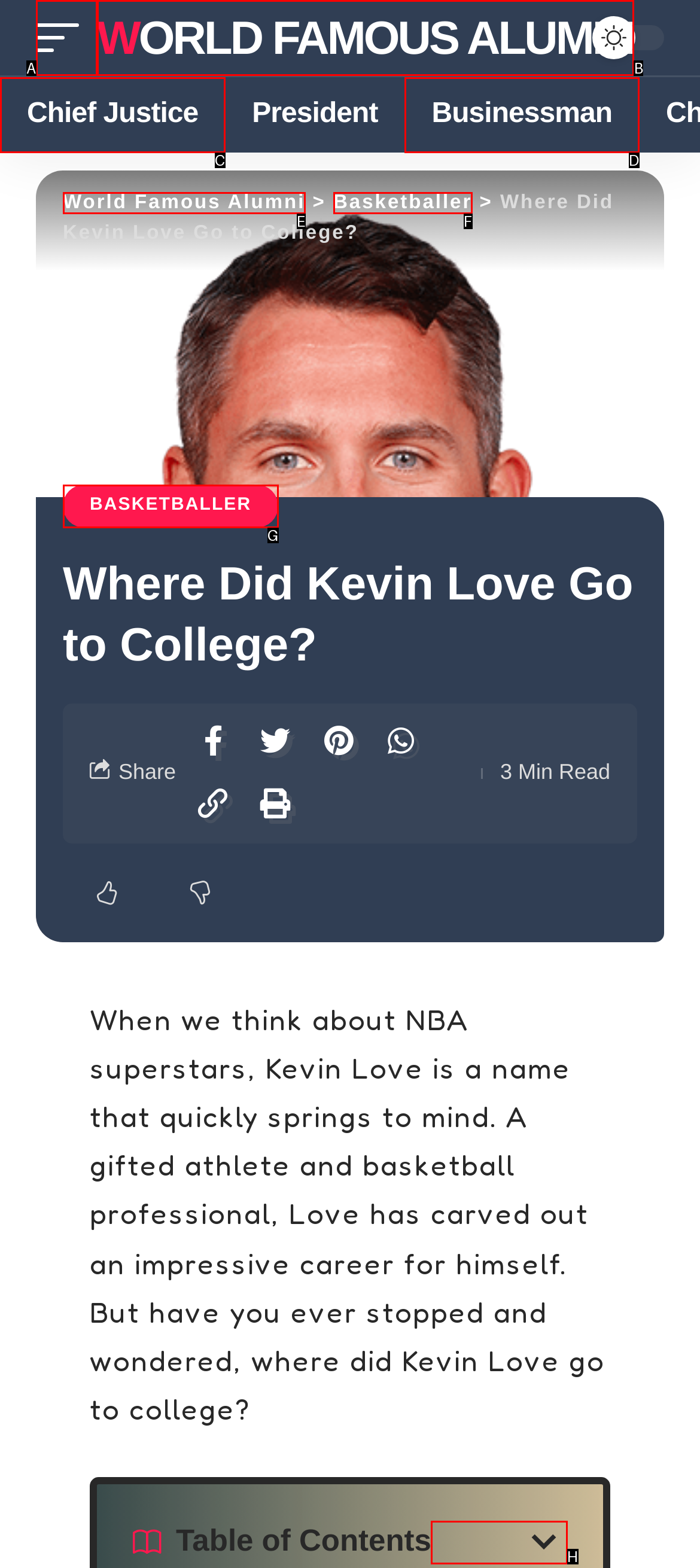Find the option that best fits the description: Chief Justice. Answer with the letter of the option.

C